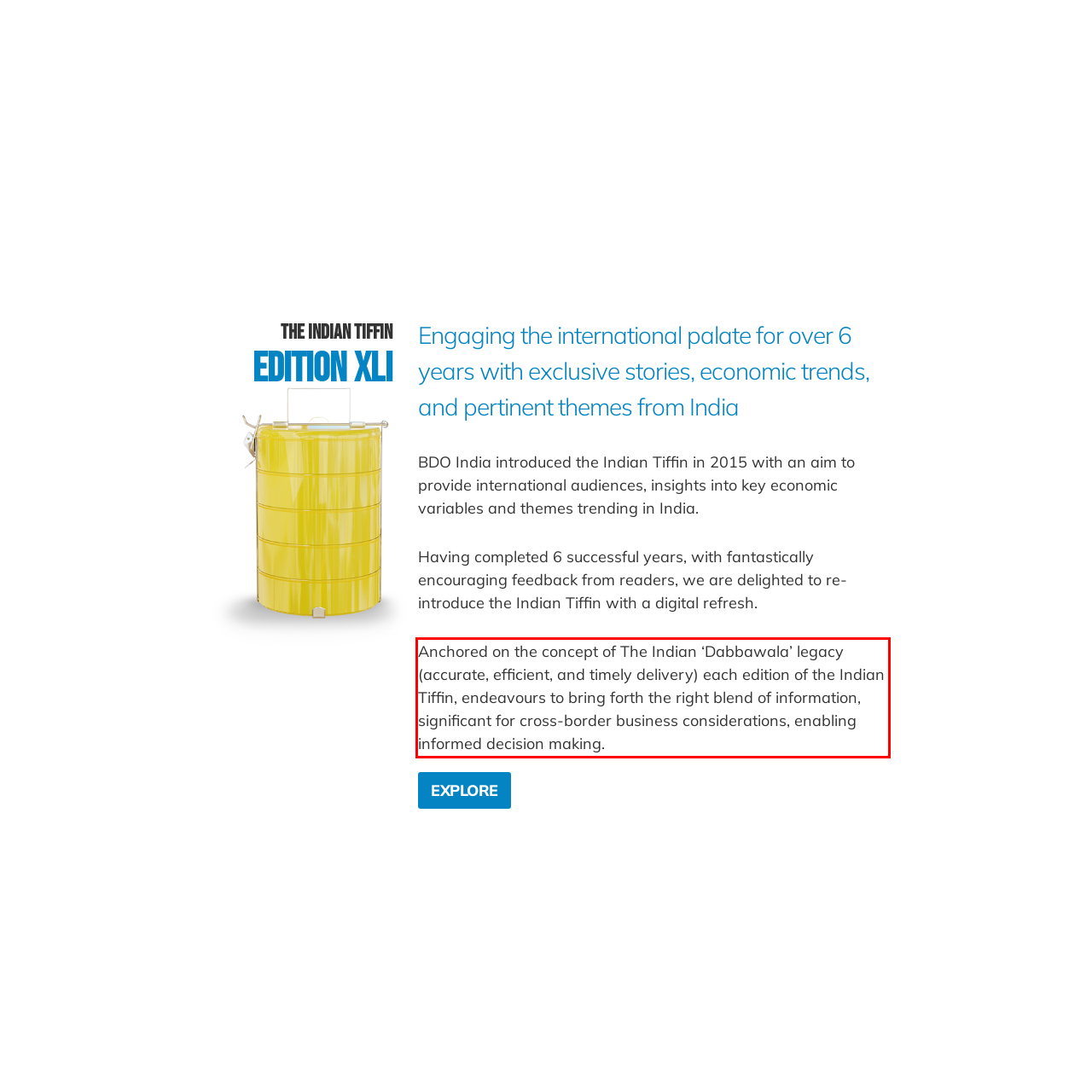Within the screenshot of the webpage, locate the red bounding box and use OCR to identify and provide the text content inside it.

Anchored on the concept of The Indian ‘Dabbawala’ legacy (accurate, efficient, and timely delivery) each edition of the Indian Tiffin, endeavours to bring forth the right blend of information, significant for cross-border business considerations, enabling informed decision making.